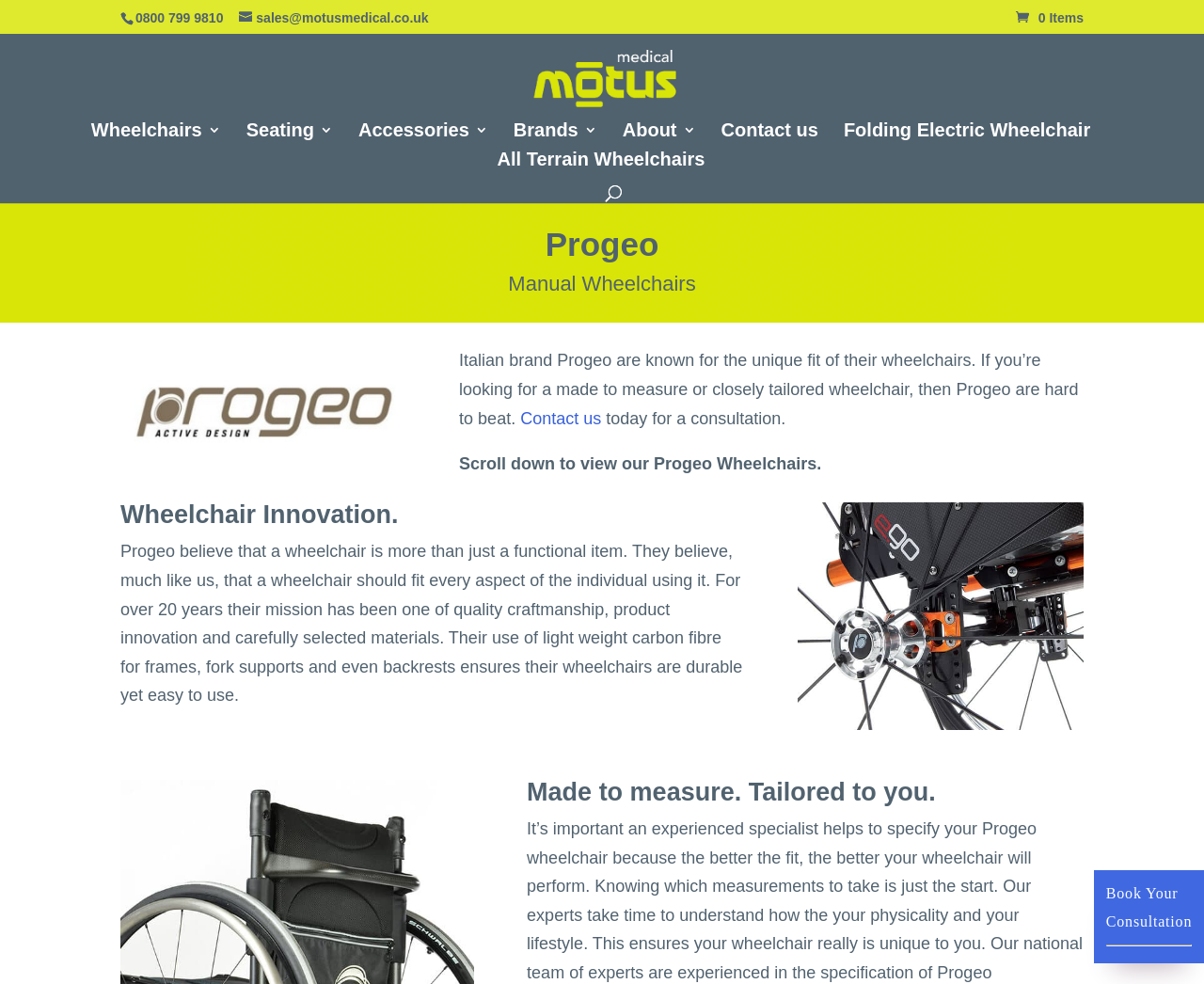What is the brand of manual wheelchairs featured on this webpage? Observe the screenshot and provide a one-word or short phrase answer.

Progeo